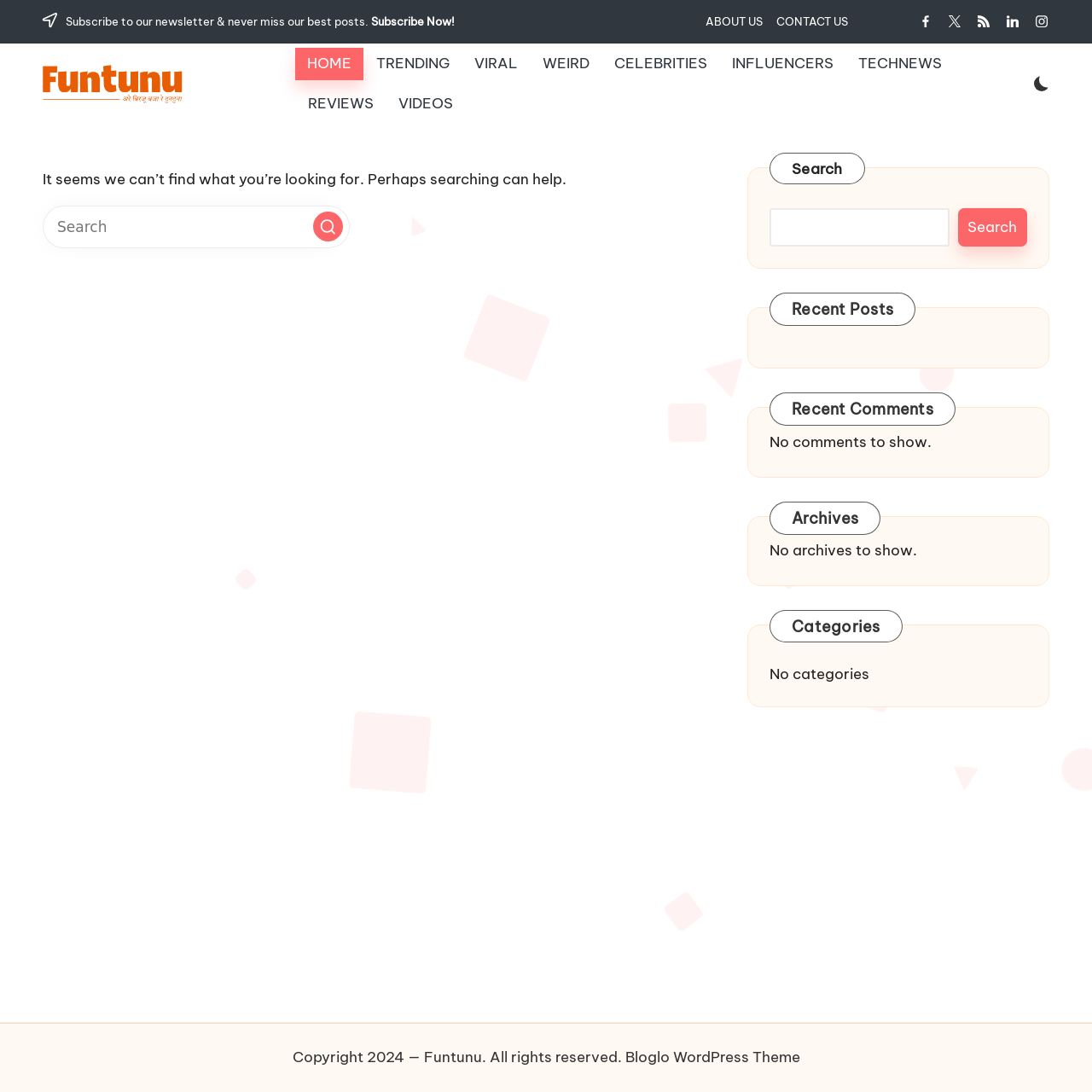Provide a one-word or short-phrase answer to the question:
What is the purpose of the input field in the main section?

Search